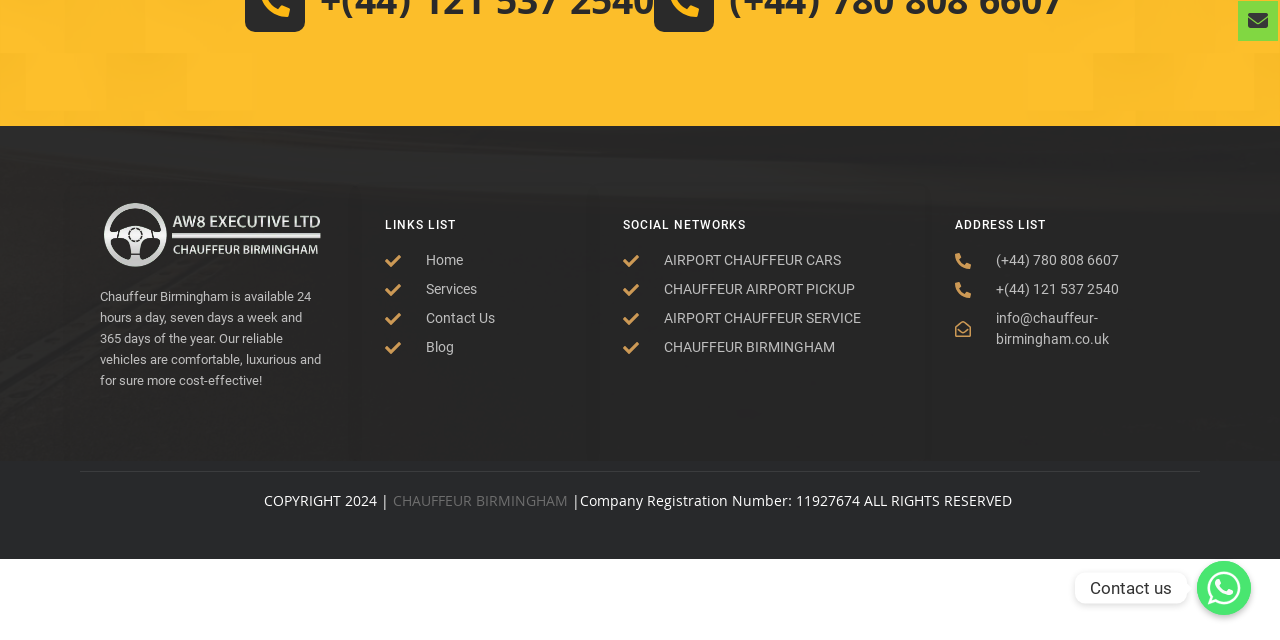From the webpage screenshot, predict the bounding box of the UI element that matches this description: "+(44) 121 537 2540".

[0.746, 0.437, 0.922, 0.469]